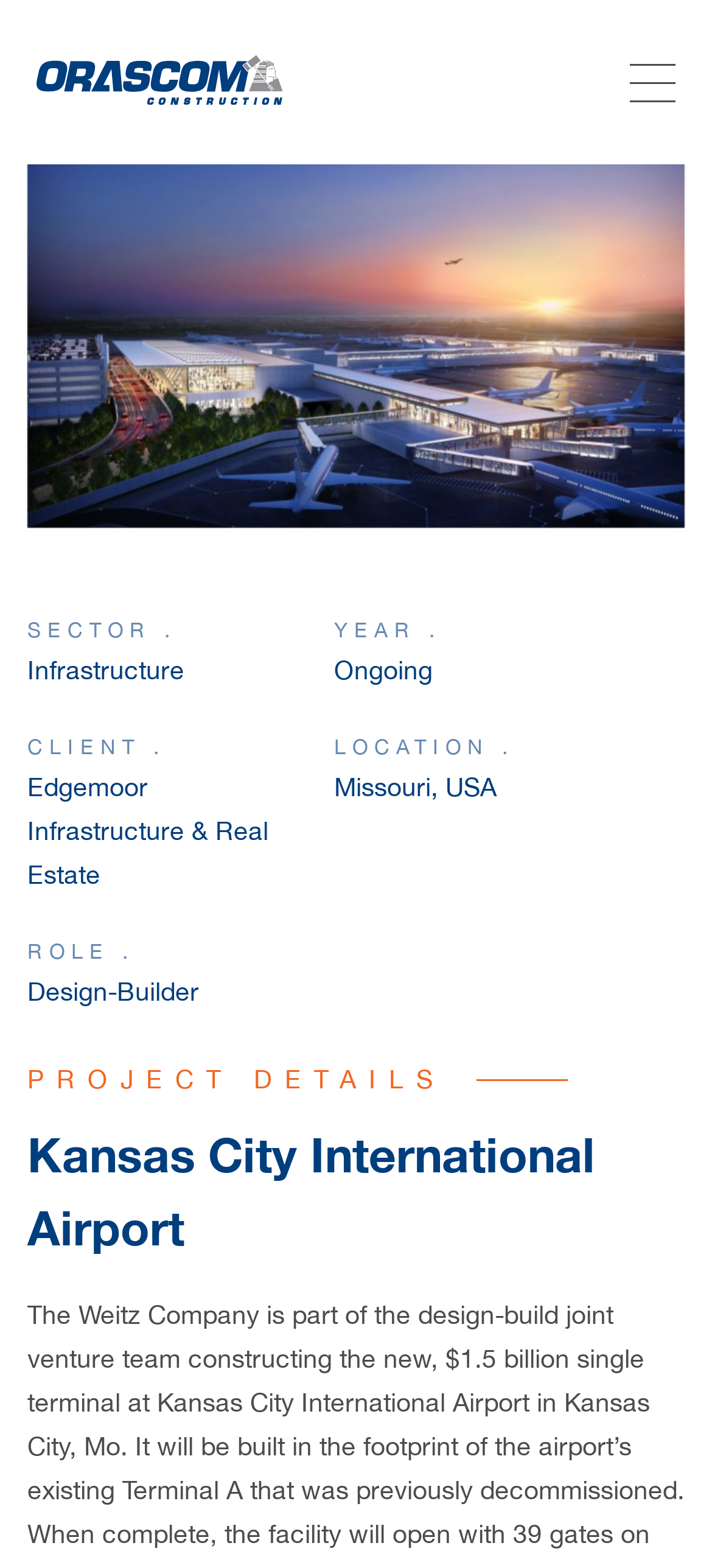Please examine the image and answer the question with a detailed explanation:
What is the current exchange rate of EGP to USD?

From the StaticText elements, we can see that the current exchange rate is EGP 272.01 and USD 5.19. By dividing USD 5.19 by EGP 272.01, we get the exchange rate of 1 EGP to 0.019 USD.